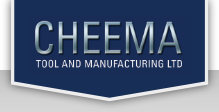Describe the image with as much detail as possible.

The image displays the logo of "Cheema Tool and Manufacturing Ltd." prominently featured against a dark blue background. The text is rendered in a sleek, modern font, with "CHEEMA" emphasized at the top in larger letters, showcasing the company's name with a metallic gradient that gives it a polished appearance. Below that, in a smaller size, the words "TOOL AND MANUFACTURING LTD" are inscribed, reinforcing the company's focus on precision manufacturing services. This logo reflects the company's professionalism and commitment to quality in the CNC machining industry, which is highlighted in their branding.